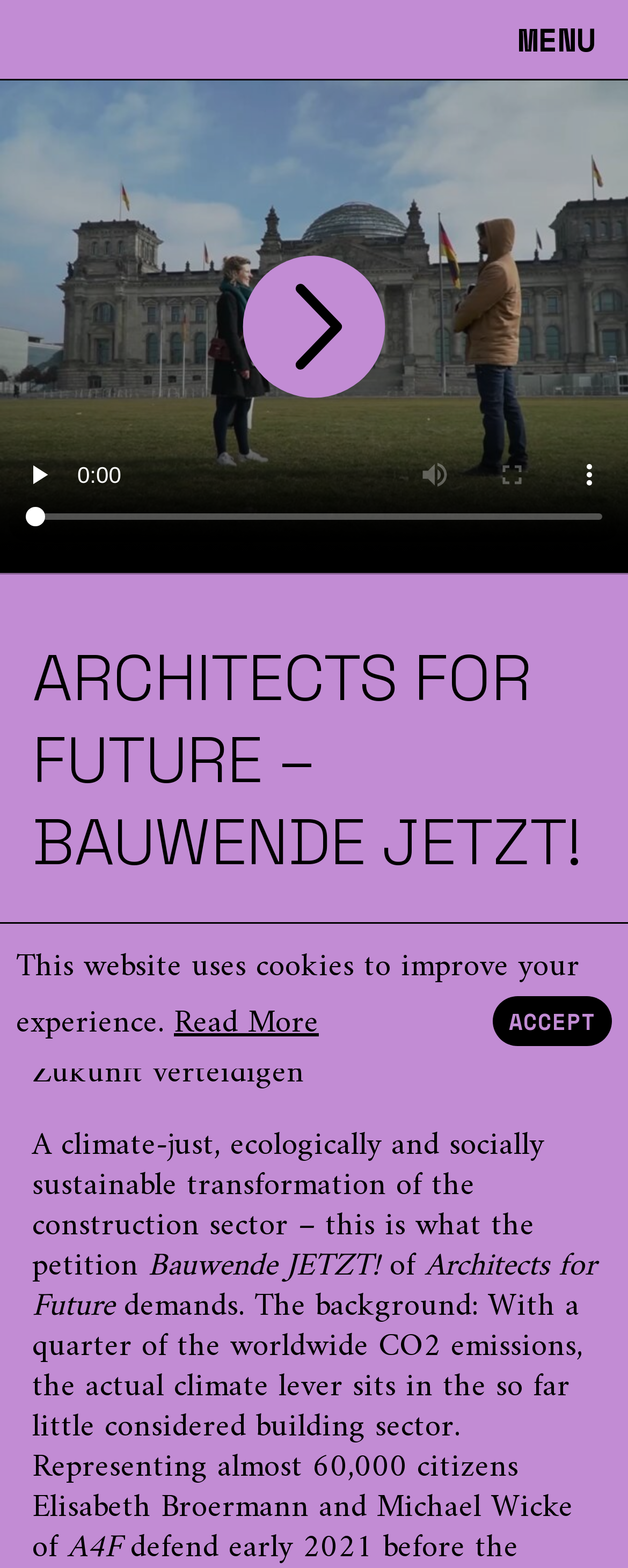How many links are on the webpage?
Provide a detailed and extensive answer to the question.

I found two links on the webpage: 'MENU' and 'Read More', which are both clickable elements.